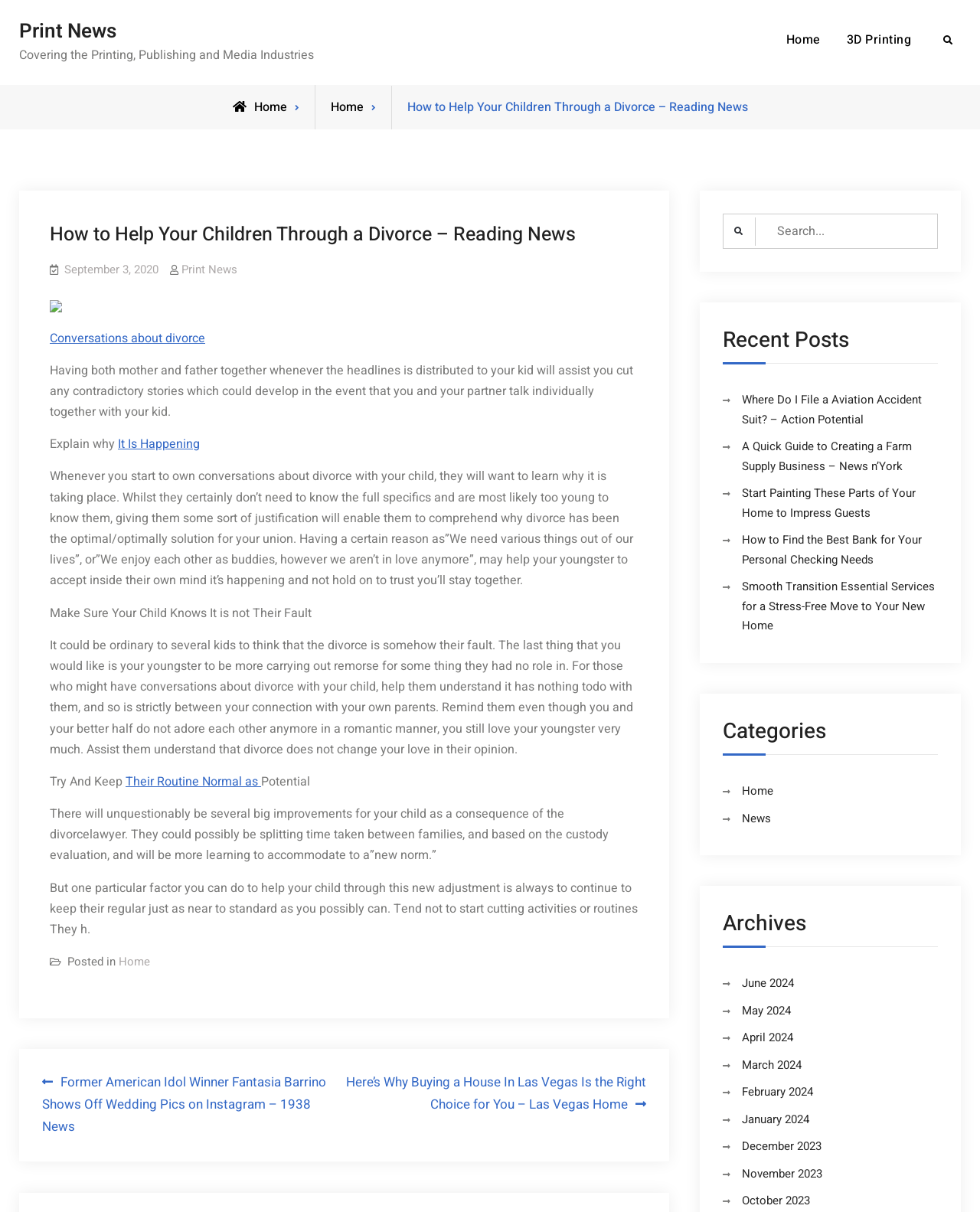Using the provided element description: "parent_node: Search for: name="s" placeholder="Search..."", determine the bounding box coordinates of the corresponding UI element in the screenshot.

[0.738, 0.176, 0.957, 0.205]